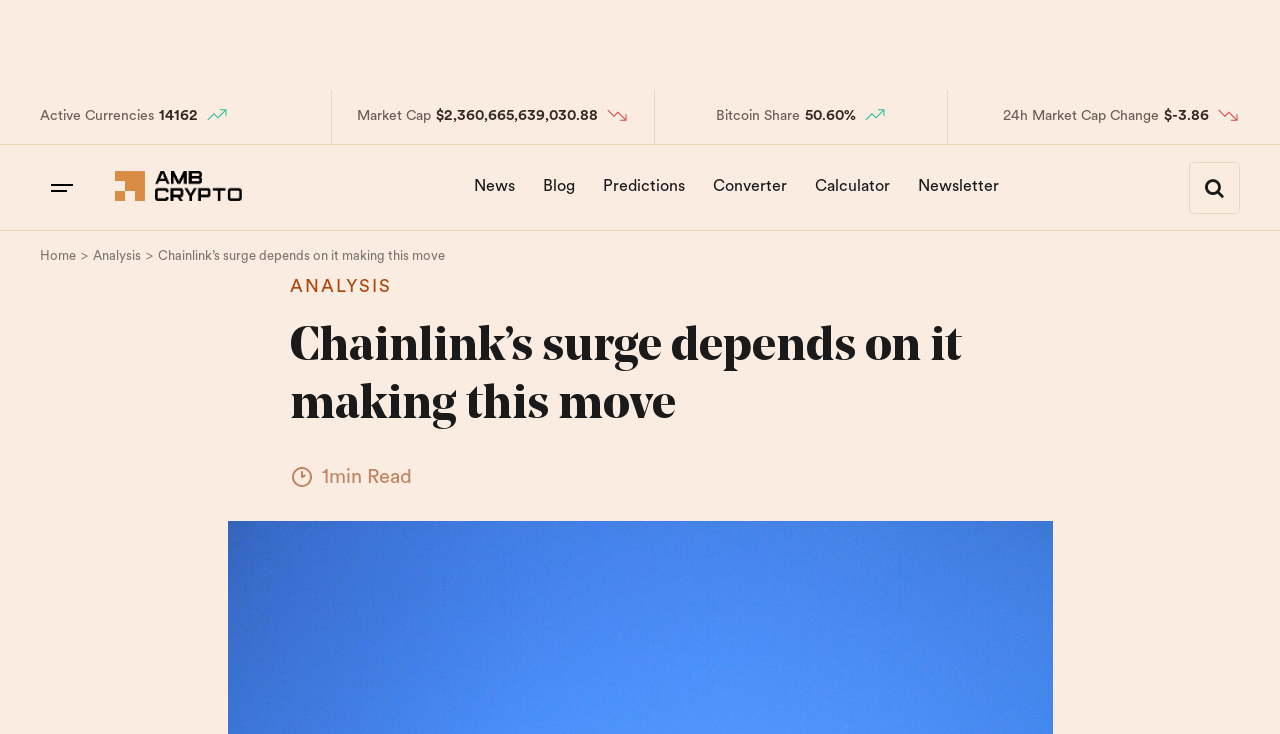Using the provided description: "parent_node: AMBCrypto", find the bounding box coordinates of the corresponding UI element. The output should be four float numbers between 0 and 1, in the format [left, top, right, bottom].

[0.09, 0.252, 0.189, 0.279]